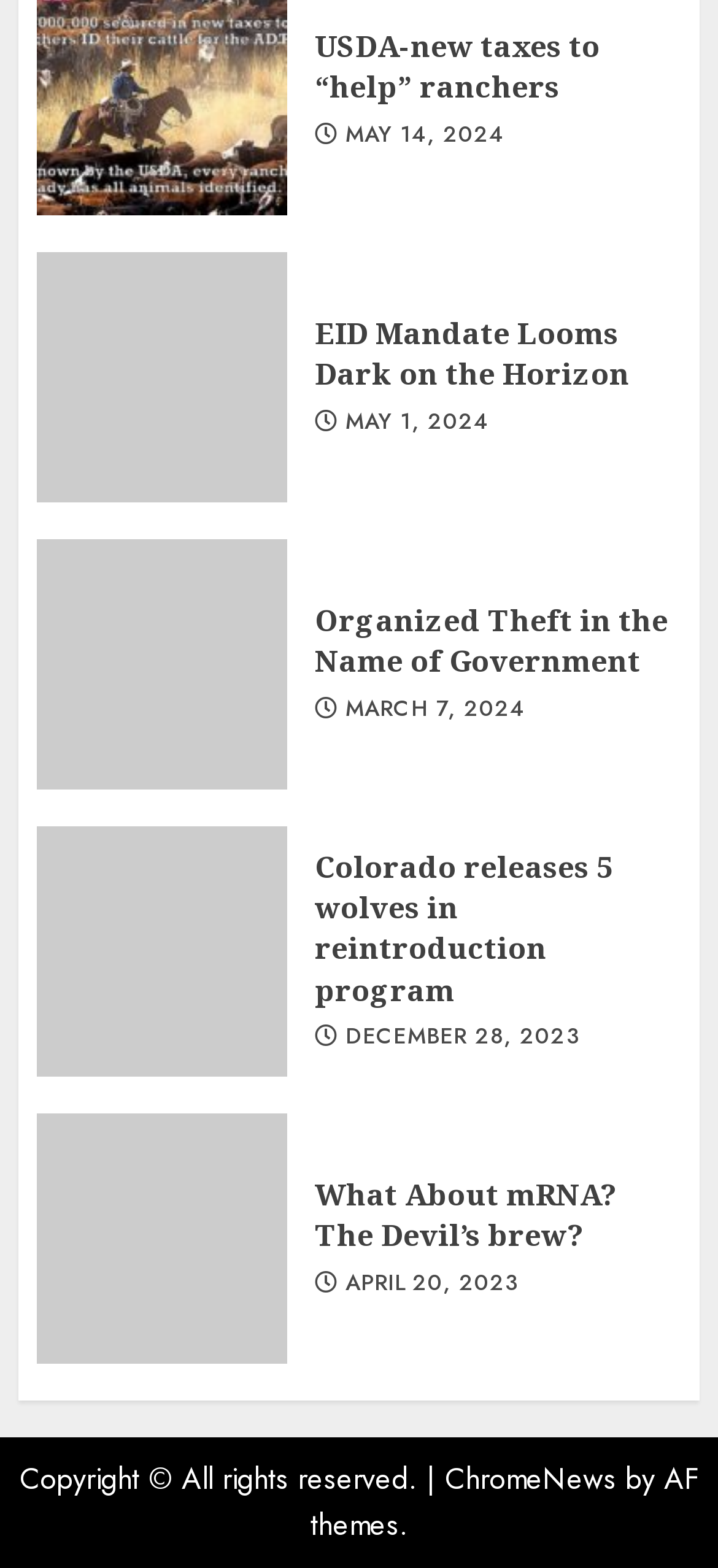Please analyze the image and give a detailed answer to the question:
How many wolves were released in Colorado?

I found the answer by reading the heading 'Colorado releases 5 wolves in reintroduction program'.